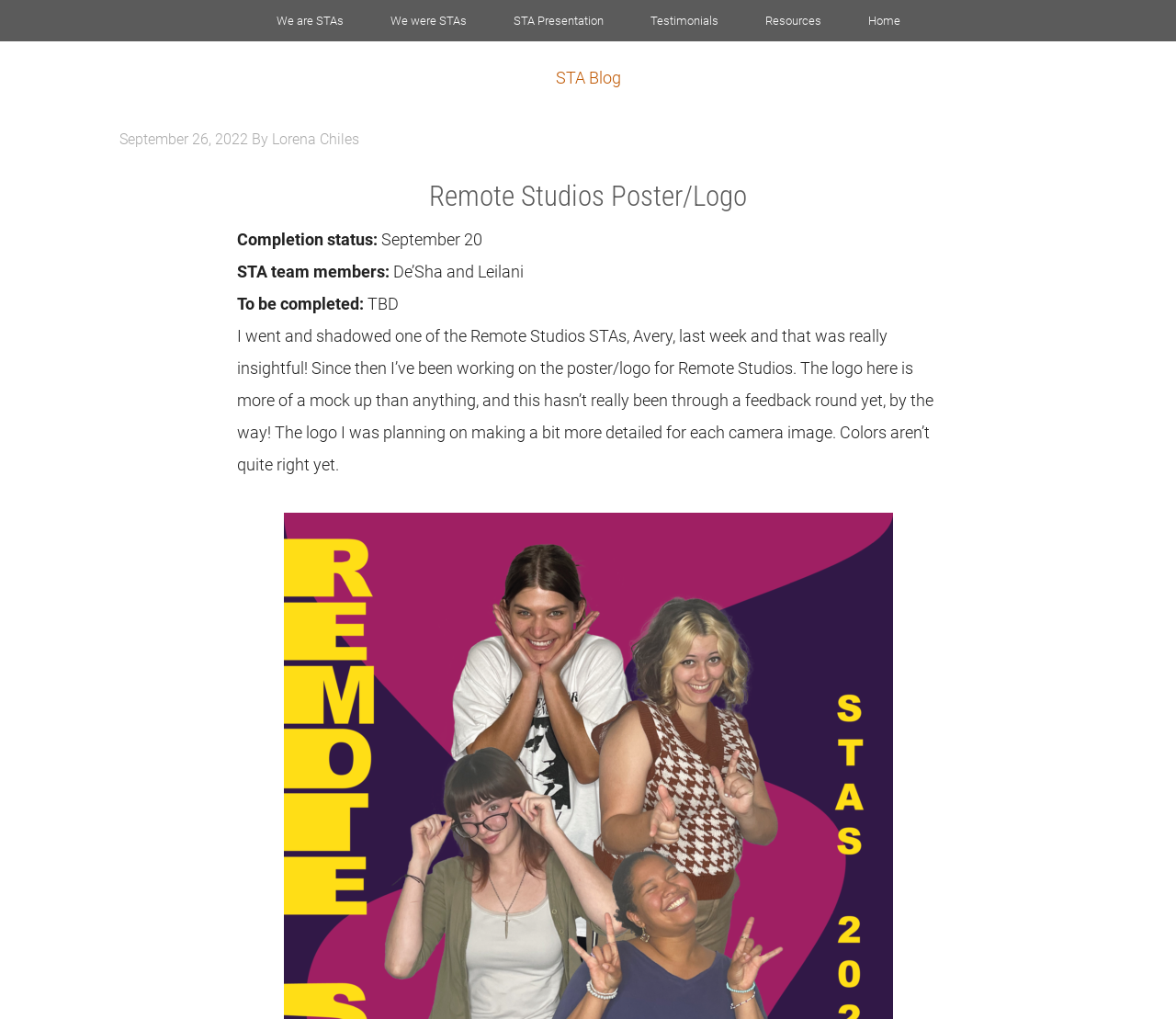Using the description: "We were STAs", identify the bounding box of the corresponding UI element in the screenshot.

[0.313, 0.0, 0.415, 0.041]